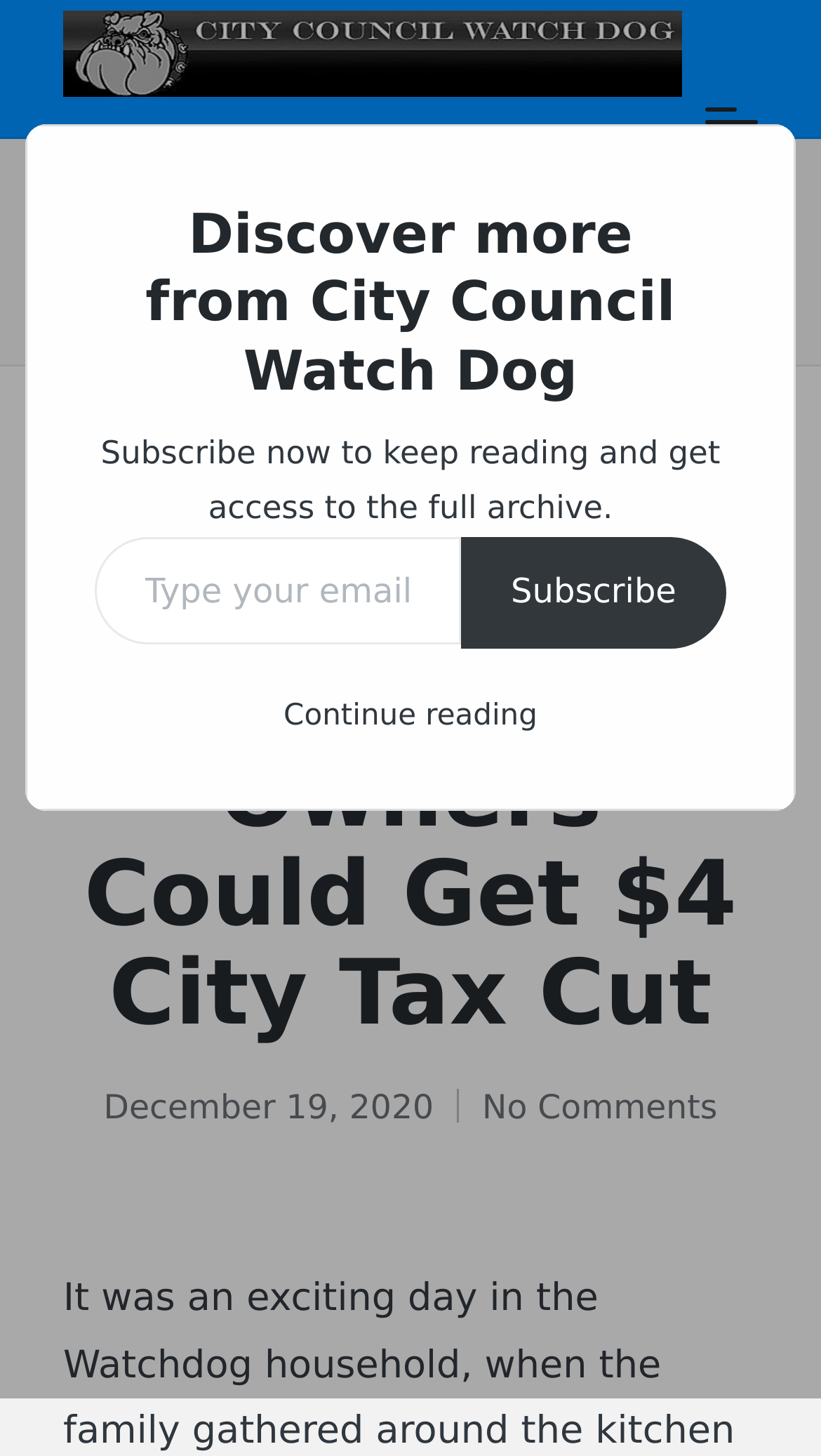What is the date of the current article?
Based on the content of the image, thoroughly explain and answer the question.

I found the answer by reading the StaticText element with the text 'December 19, 2020', which is the date of the current article.